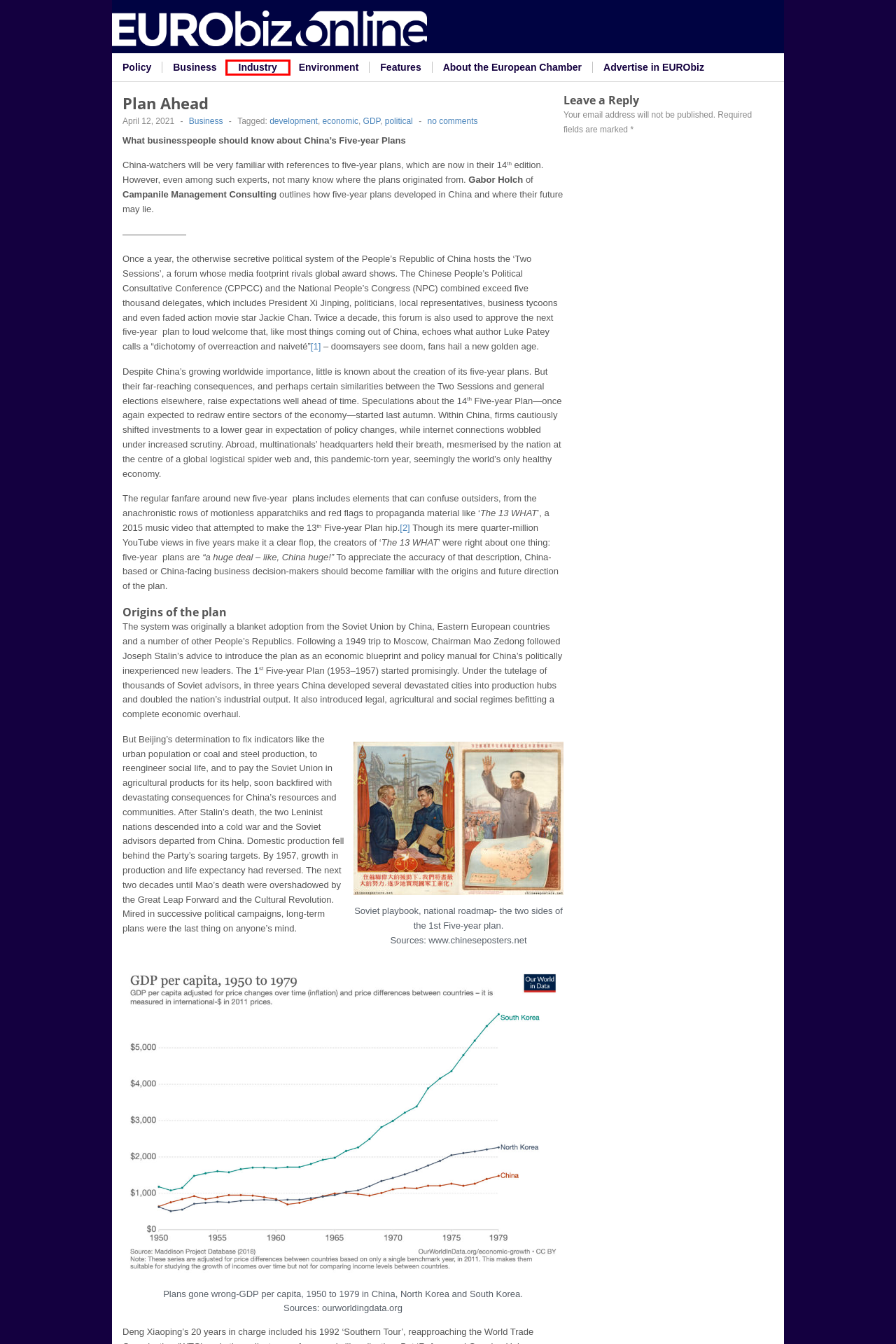Given a webpage screenshot with a UI element marked by a red bounding box, choose the description that best corresponds to the new webpage that will appear after clicking the element. The candidates are:
A. EURObiz - The magazine for European Union businesses operating in ChinaEURObiz
B. Advertise in EURObiz - EURObizEURObiz
C. Environment Archives - EURObizEURObiz
D. Policy Archives - EURObizEURObiz
E. Industry Archives - EURObizEURObiz
F. political Archives - EURObizEURObiz
G. economic Archives - EURObizEURObiz
H. development Archives - EURObizEURObiz

E